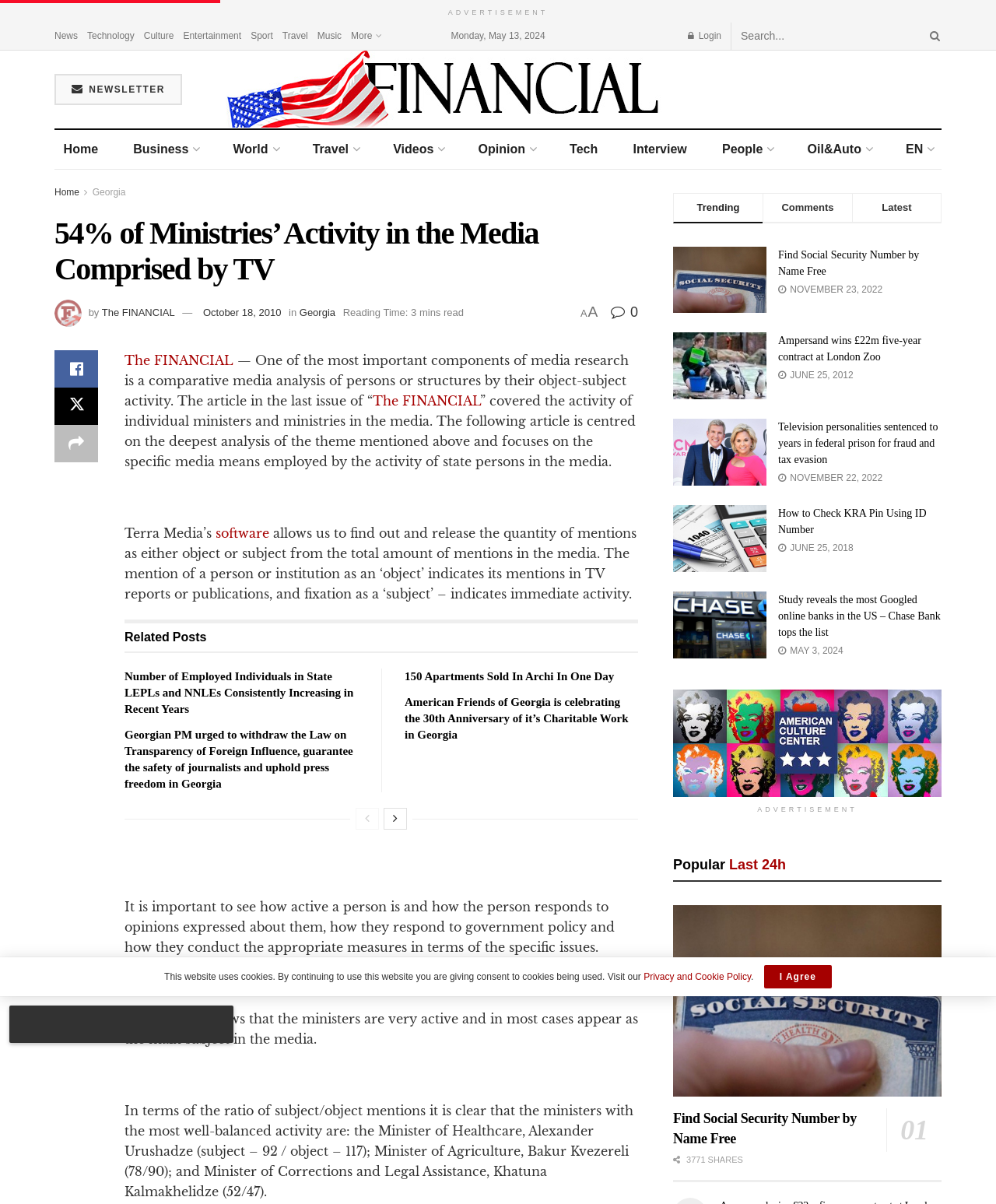Pinpoint the bounding box coordinates of the clickable element needed to complete the instruction: "Search for something". The coordinates should be provided as four float numbers between 0 and 1: [left, top, right, bottom].

[0.744, 0.018, 0.945, 0.041]